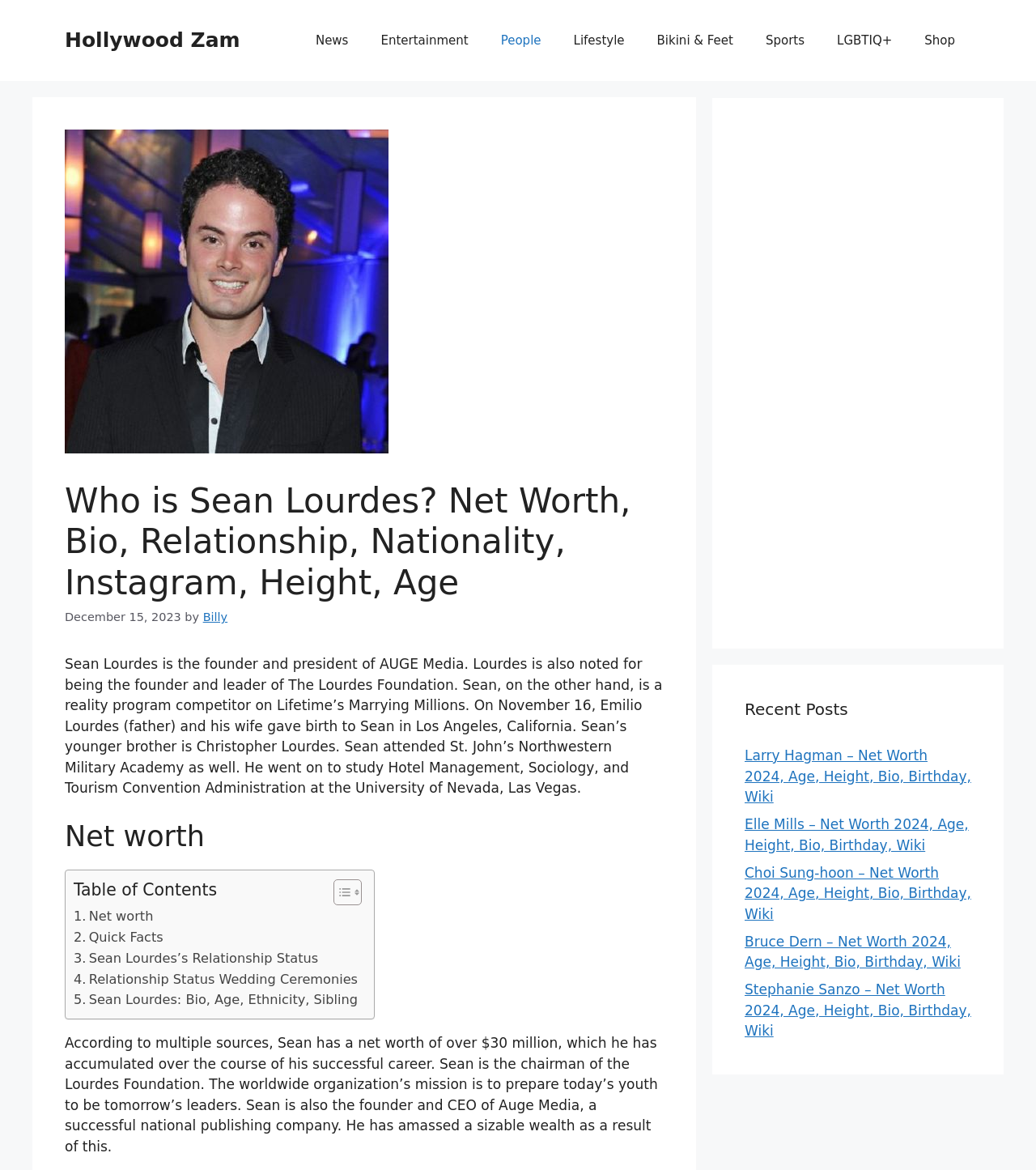What is the purpose of the Lourdes Foundation?
Use the information from the screenshot to give a comprehensive response to the question.

The webpage content mentions that the Lourdes Foundation, which is chaired by Sean Lourdes, has a mission to prepare today's youth to be tomorrow's leaders, which is mentioned in the paragraph describing his bio.